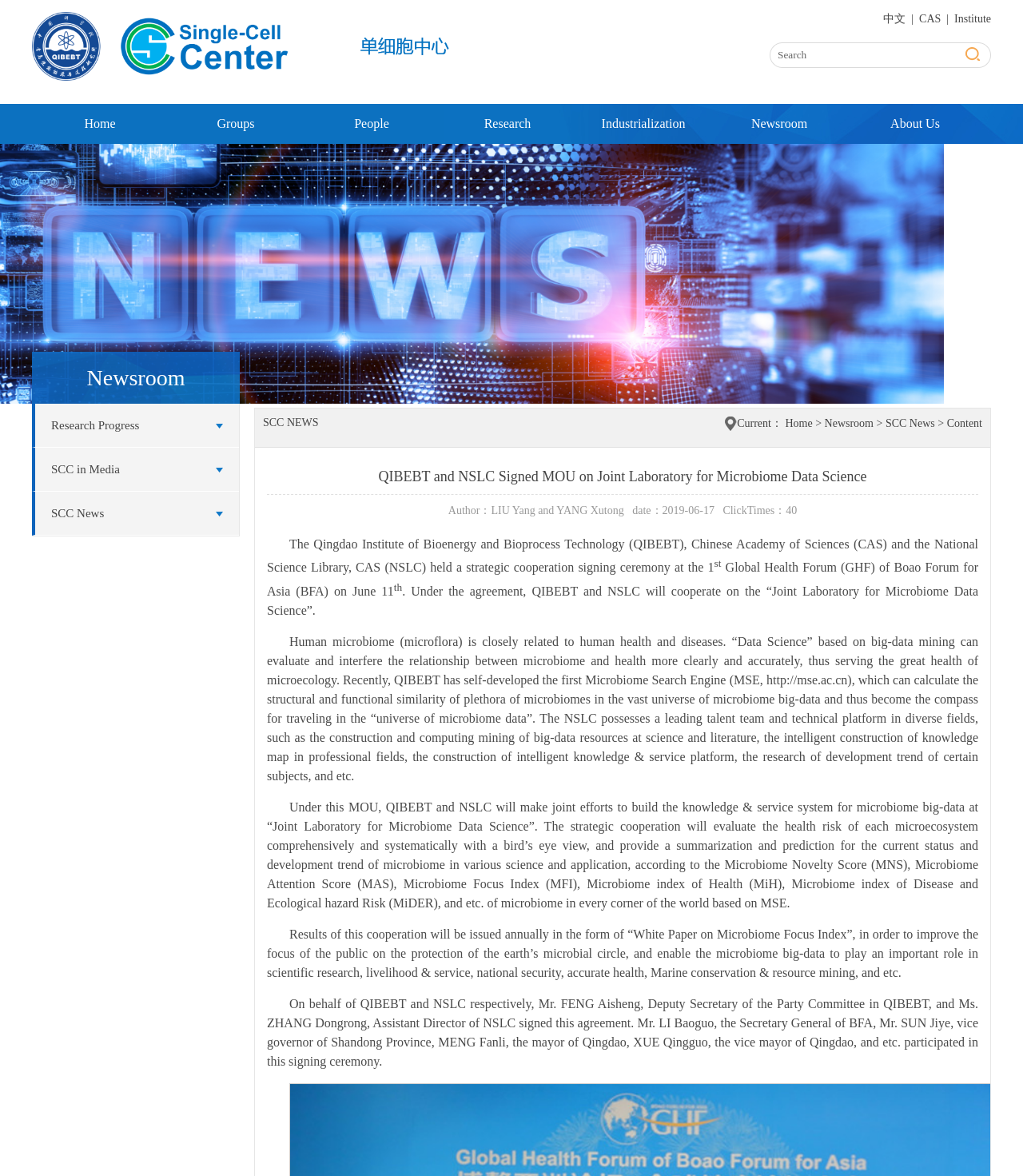Find the bounding box coordinates of the clickable region needed to perform the following instruction: "Search for something". The coordinates should be provided as four float numbers between 0 and 1, i.e., [left, top, right, bottom].

[0.76, 0.036, 0.932, 0.058]